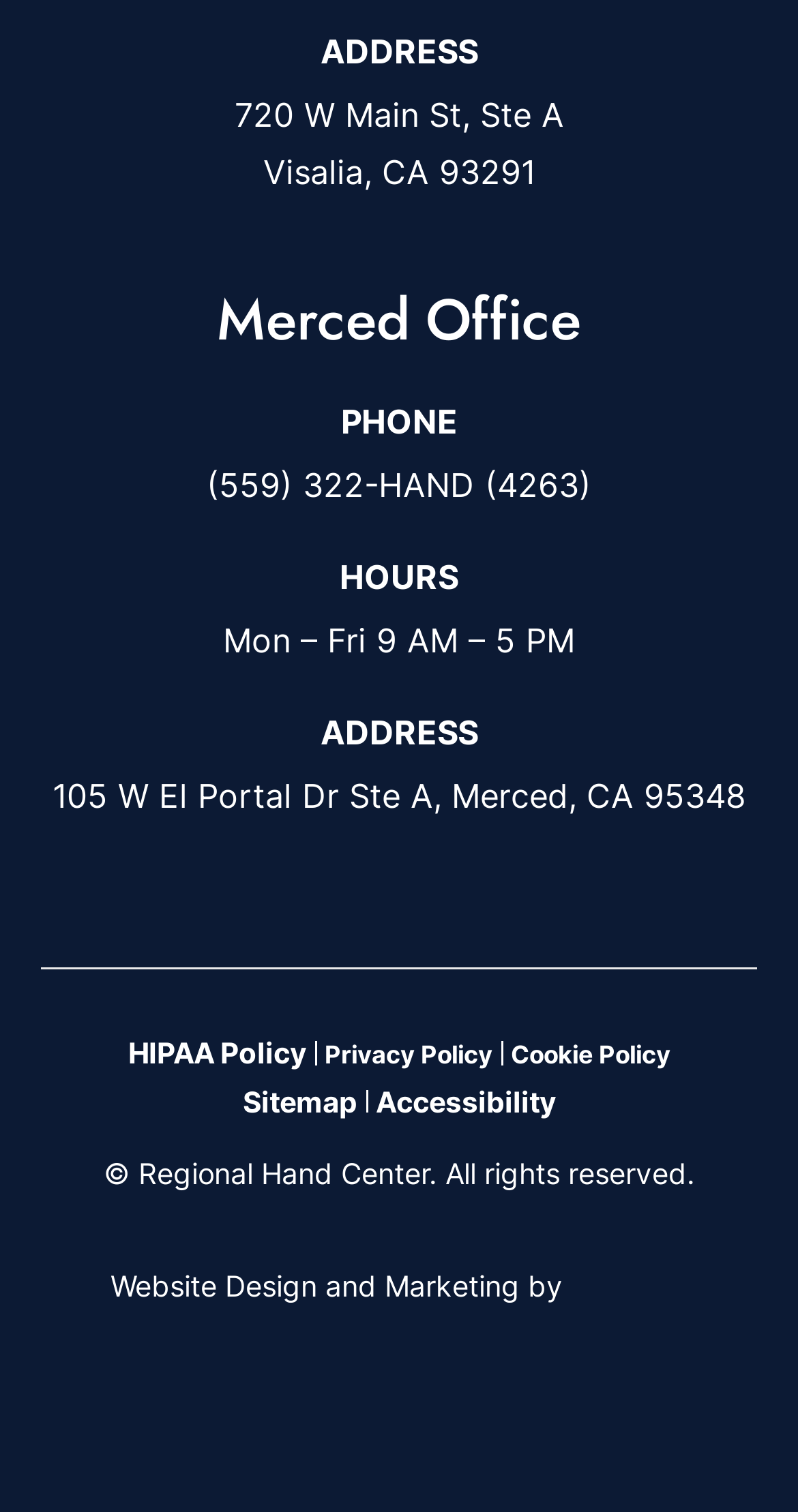Determine the bounding box coordinates of the element's region needed to click to follow the instruction: "Check the website's sitemap". Provide these coordinates as four float numbers between 0 and 1, formatted as [left, top, right, bottom].

[0.304, 0.717, 0.447, 0.74]